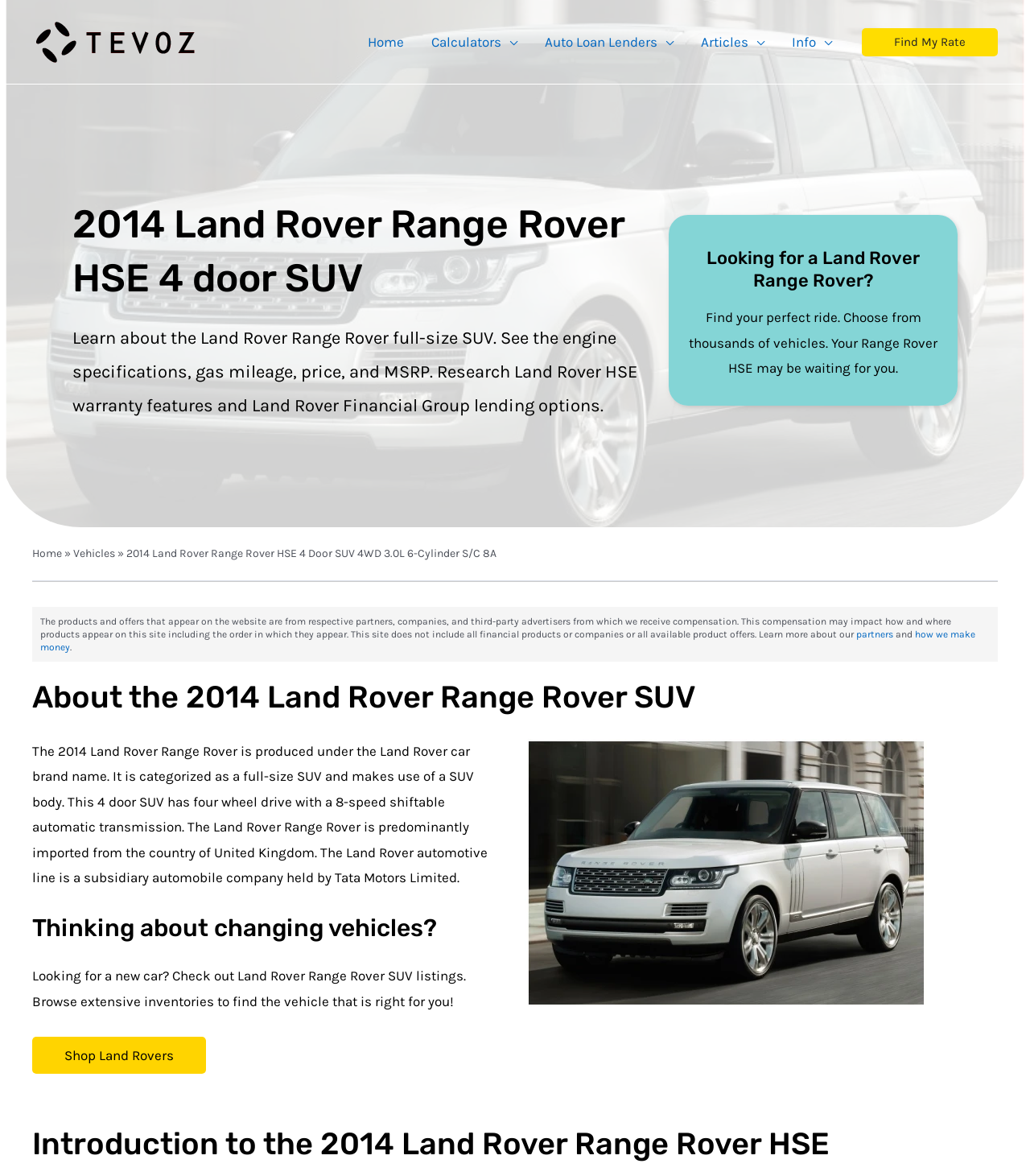Write an elaborate caption that captures the essence of the webpage.

The webpage is about the 2014 Land Rover Range Rover HSE, a 4-door SUV with a 3.0L V6 supercharger FFV 4x4 8-speed automatic engine. At the top left corner, there is a Tevoz logo, accompanied by a navigation menu with links to "Home", "Calculators", "Auto Loan Lenders", "Articles", and "Info". 

On the top right side, there is a "Find My Rate" link. Below it, there is a heading that reads "2014 Land Rover Range Rover HSE 4 door SUV", followed by a paragraph describing the vehicle's engine specifications, gas mileage, price, and MSRP. 

Next to it, there is another heading "Looking for a Land Rover Range Rover?" with a paragraph encouraging users to find their perfect ride by choosing from thousands of vehicles. 

On the left side, there is a vertical menu with links to "Home", "Vehicles", and the current page's title. Below it, there is a horizontal separator line. 

The main content of the page is divided into sections. The first section is about the website's disclaimer, stating that the products and offers on the website are from respective partners and companies, and that the compensation received may impact how and where products appear. 

The next section is about the 2014 Land Rover Range Rover SUV, with a heading and a paragraph describing its production, categorization, body type, transmission, and country of origin. 

Following that, there is a section with a heading "Thinking about changing vehicles?" and a paragraph encouraging users to browse Land Rover Range Rover SUV listings to find the right vehicle. 

At the bottom of the page, there is a "Shop Land Rovers" link and a figure, likely an image. The last section is an introduction to the 2014 Land Rover Range Rover HSE, with a heading and no accompanying text.